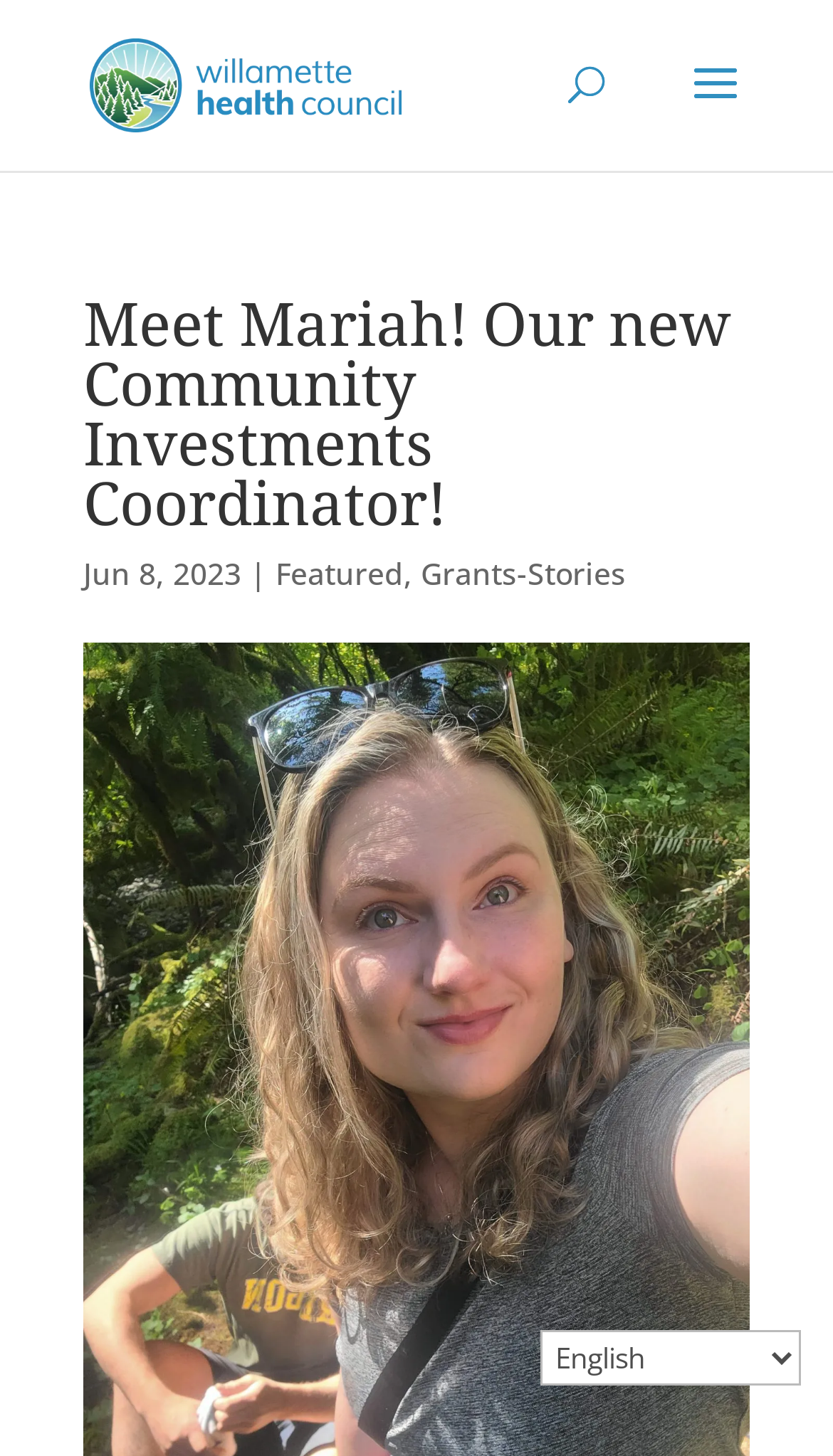What is the name of the new Community Investments Coordinator?
Give a one-word or short-phrase answer derived from the screenshot.

Mariah